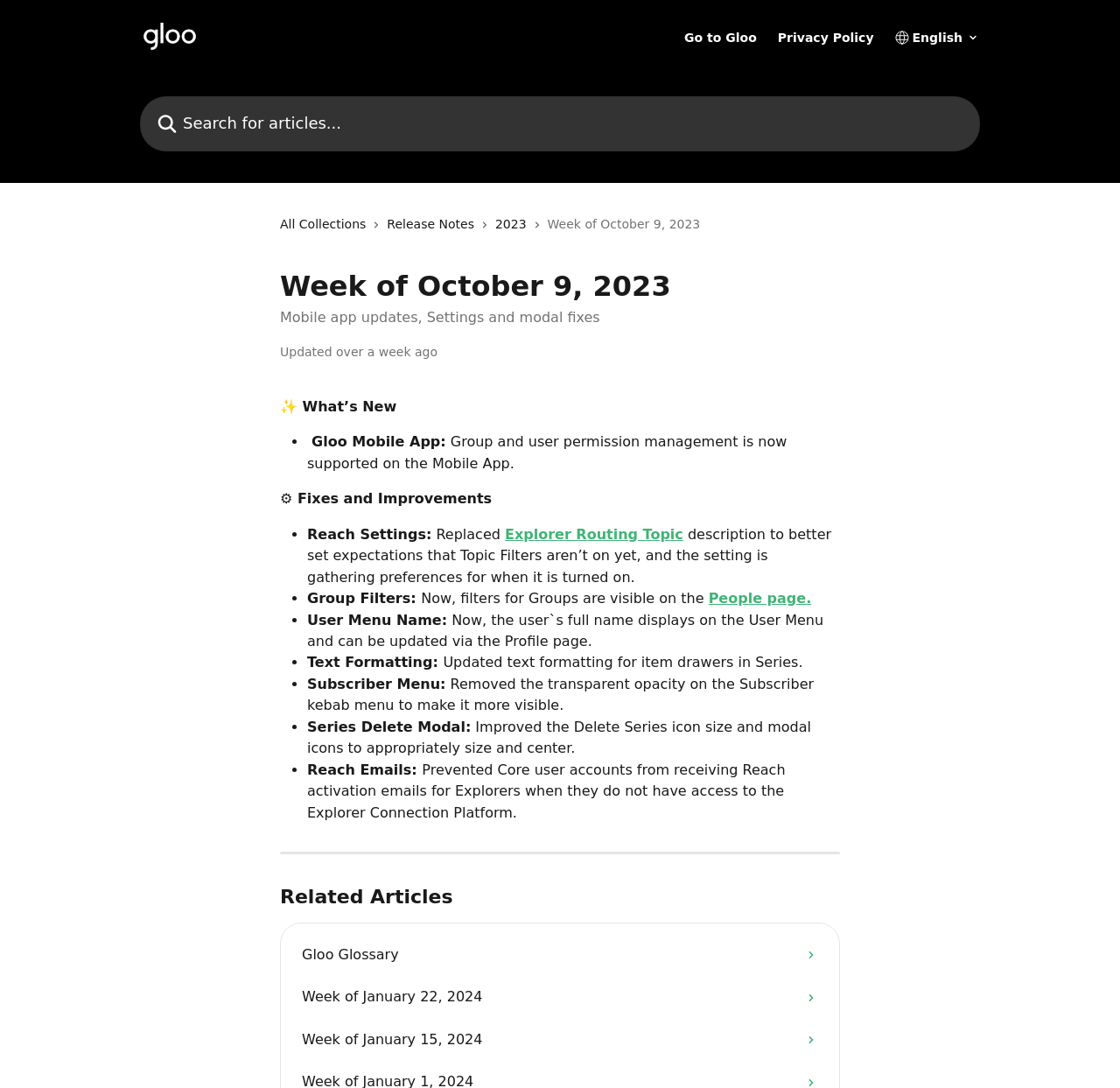Identify the bounding box coordinates of the area you need to click to perform the following instruction: "Go to Gloo".

[0.611, 0.029, 0.676, 0.04]